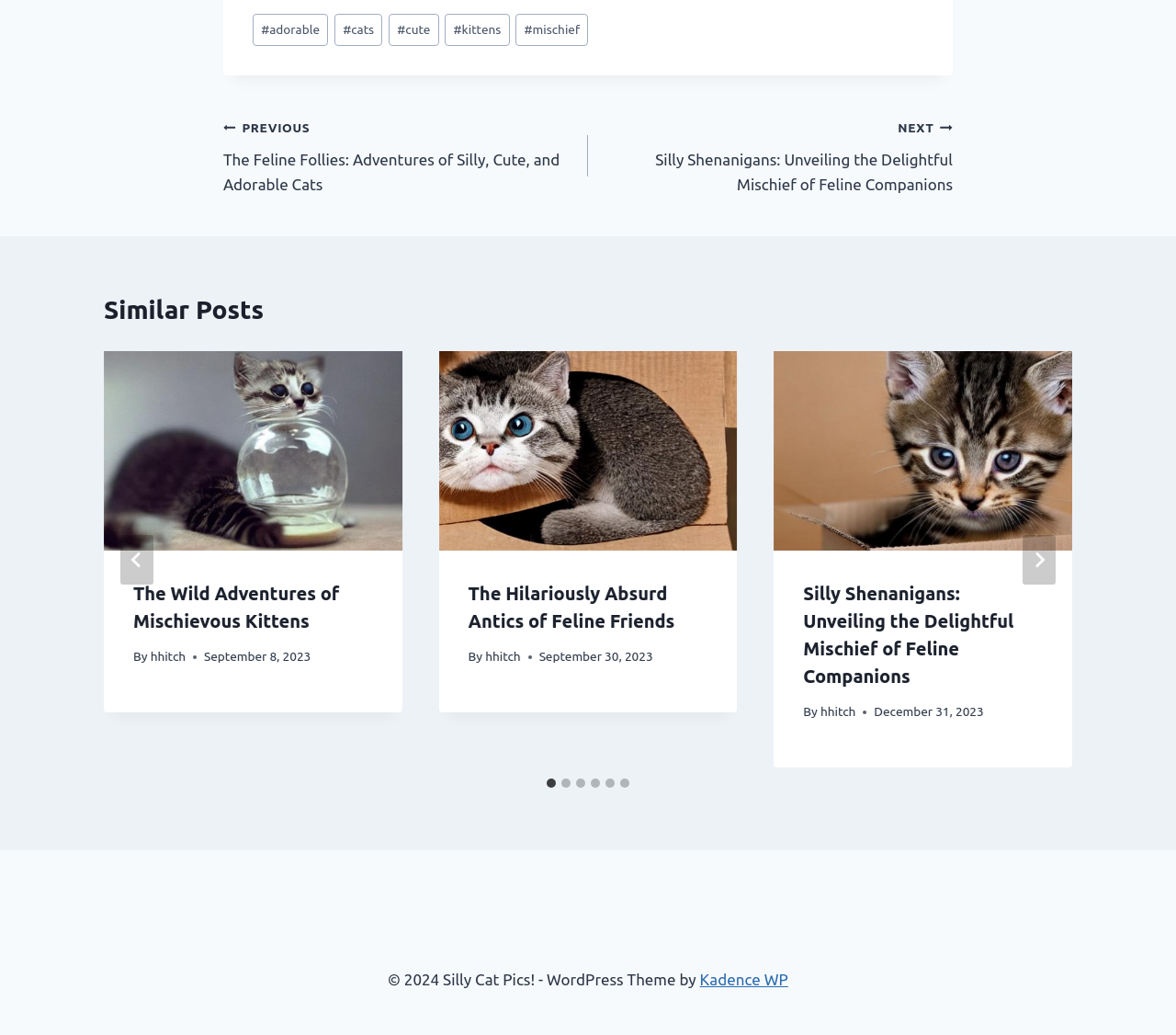Provide the bounding box coordinates for the area that should be clicked to complete the instruction: "Click on the '#cute' tag".

[0.331, 0.013, 0.373, 0.044]